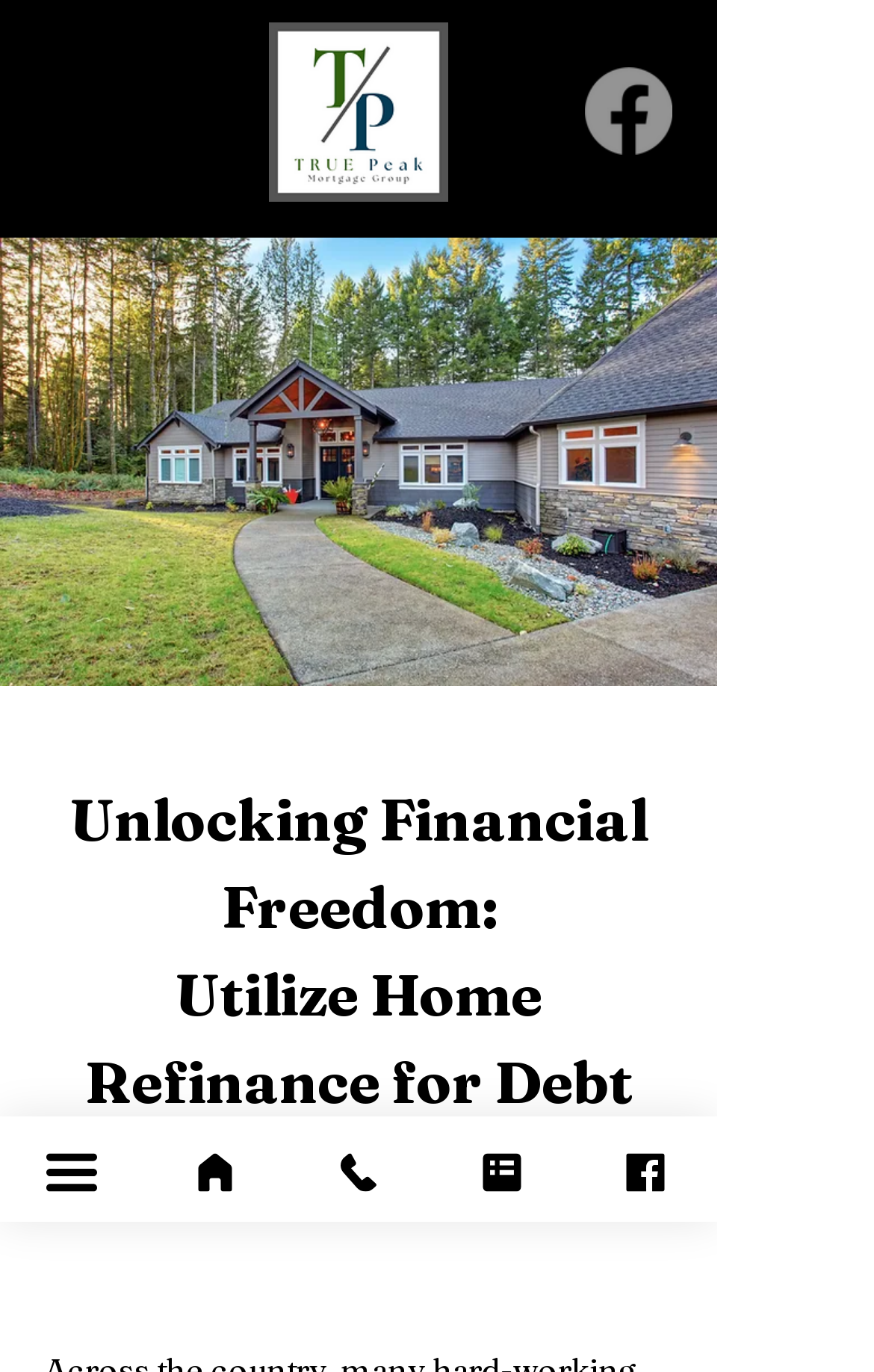Articulate a complete and detailed caption of the webpage elements.

This webpage is about refinancing homes for debt management, with a focus on unlocking financial freedom. At the top right corner, there is a social bar with a Facebook link, accompanied by a Facebook icon. Below the social bar, the TRUE Peak Mortgages logo is displayed, which is a clickable link.

On the left side of the page, there is a large image of a beautiful private house in the suburbs, taking up most of the vertical space. To the right of the image, there is a prominent heading that reads "Unlocking Financial Freedom: Utilize Home Refinance for Debt Management".

At the bottom of the page, there are five links in a row, each accompanied by an icon. From left to right, the links are labeled "Custom Action", "Custom Action 2", "Phone", "Contact Form", and "Facebook". These links are positioned near the bottom of the page, with the Facebook link at the far right.